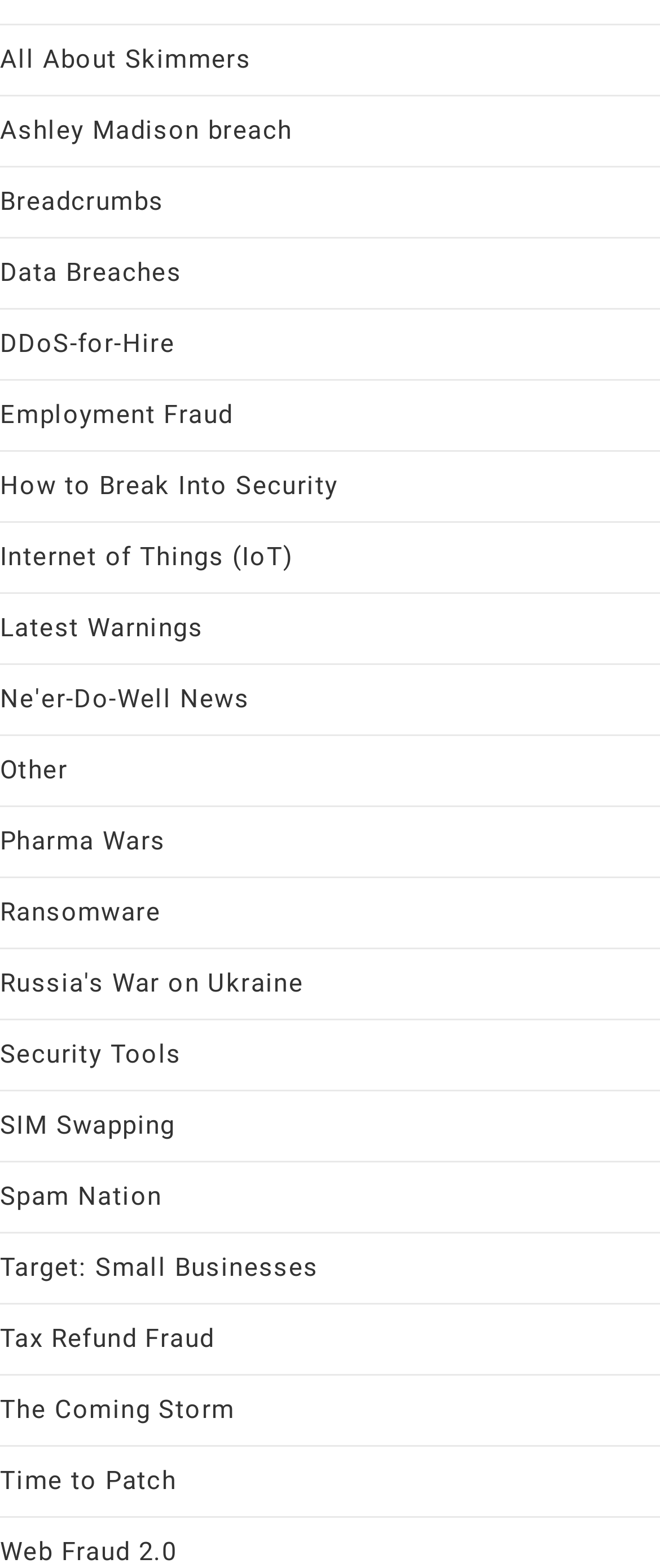Locate the coordinates of the bounding box for the clickable region that fulfills this instruction: "Check out Latest Warnings".

[0.0, 0.391, 0.308, 0.41]